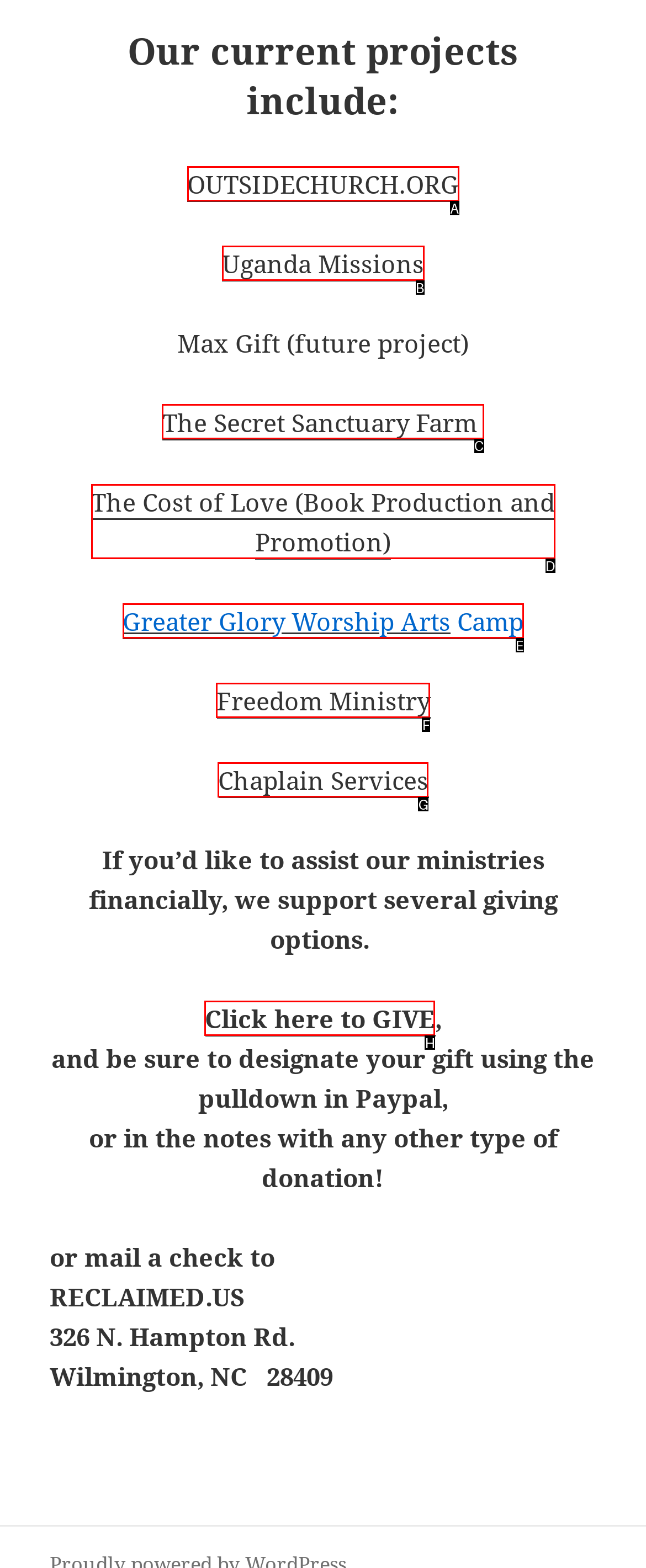Point out the option that needs to be clicked to fulfill the following instruction: Explore The Secret Sanctuary Farm
Answer with the letter of the appropriate choice from the listed options.

C